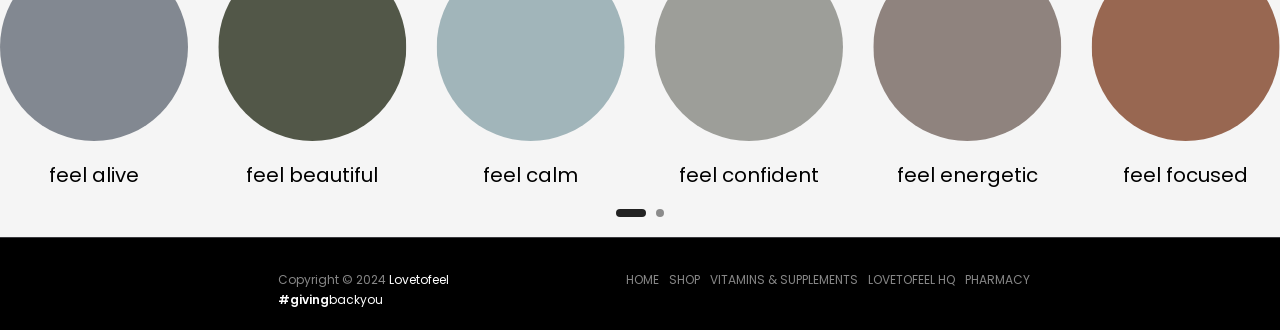Highlight the bounding box of the UI element that corresponds to this description: "HOME".

[0.489, 0.821, 0.515, 0.873]